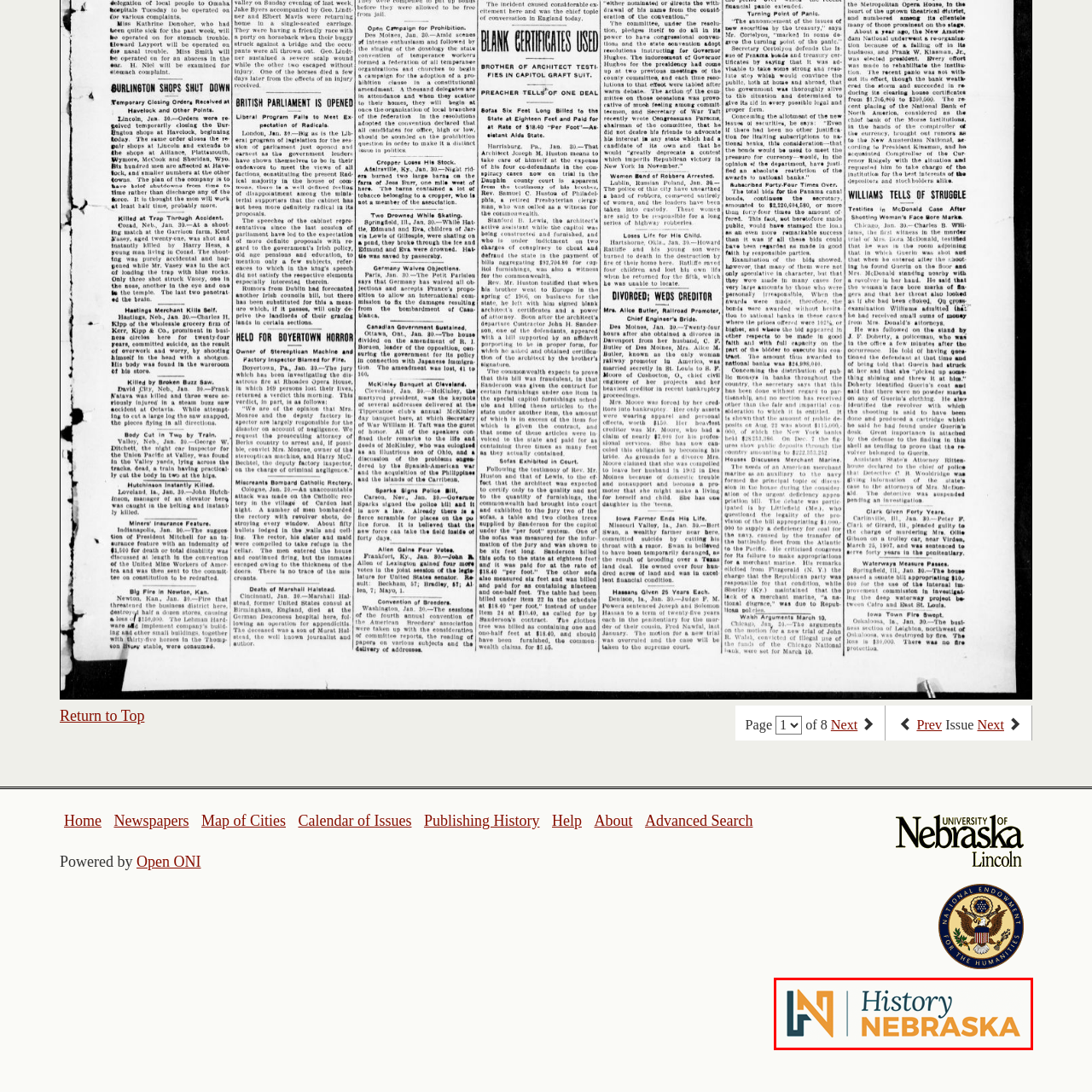What is the font style of the word 'History'? Study the image bordered by the red bounding box and answer briefly using a single word or a phrase.

sophisticated